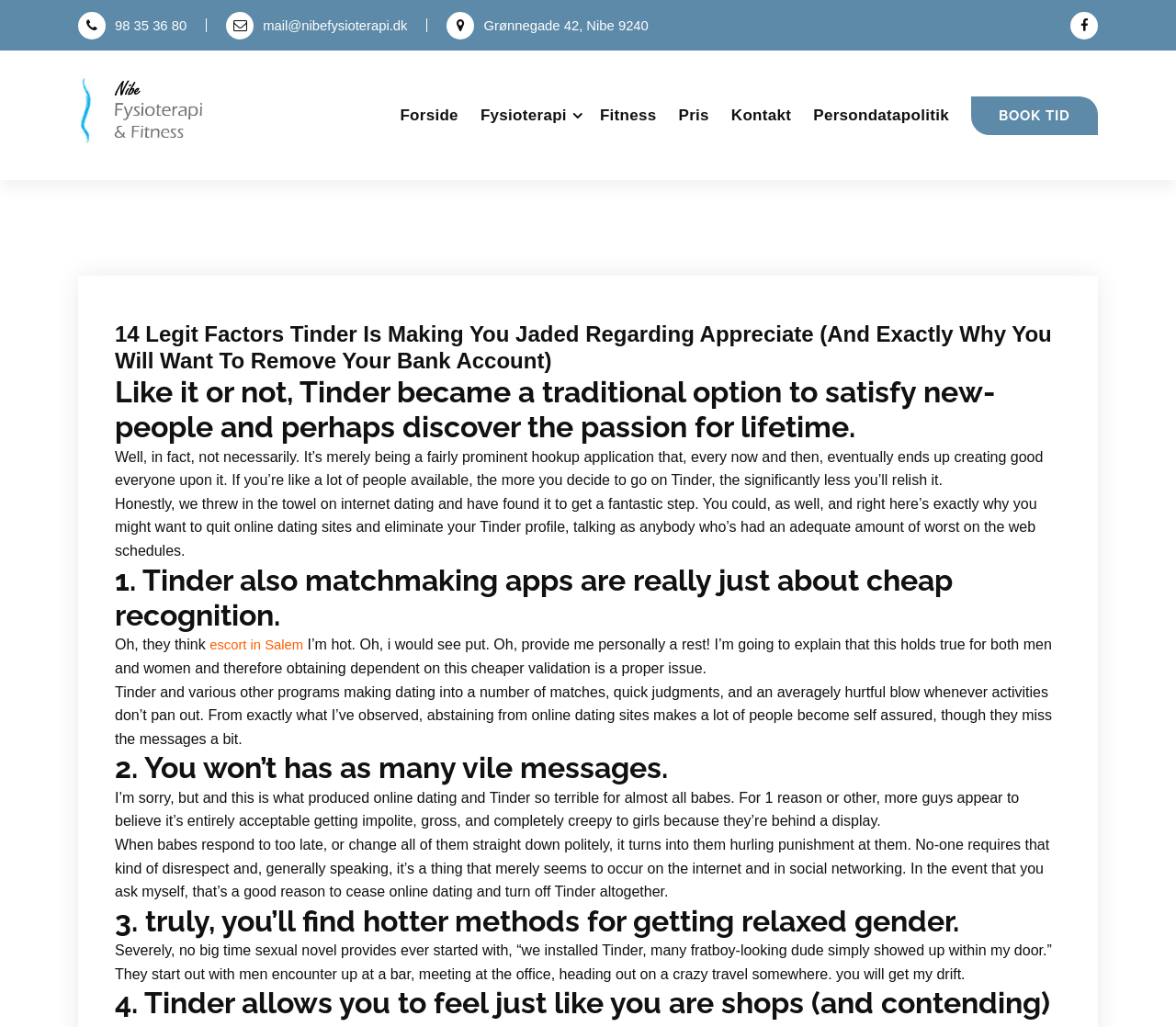Please provide a comprehensive response to the question based on the details in the image: What is the author's opinion on online dating?

Based on the webpage content, it is clear that the author has a negative opinion on online dating, citing reasons such as cheap recognition, vile messages, and the lack of meaningful connections. The author seems to be encouraging readers to delete their Tinder accounts and stop online dating.